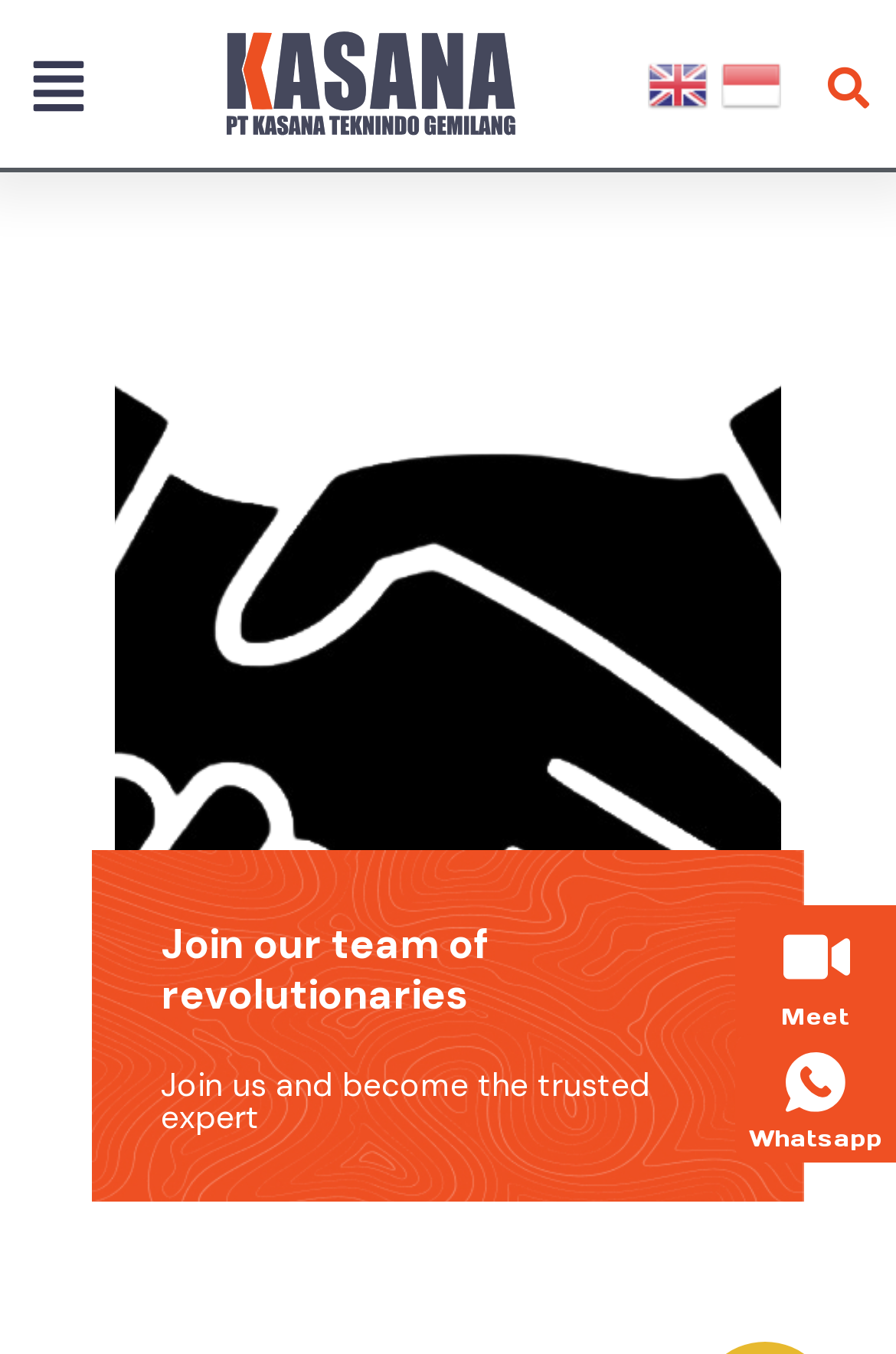From the webpage screenshot, predict the bounding box of the UI element that matches this description: "name="s" title="Search"".

[0.876, 0.032, 0.95, 0.097]